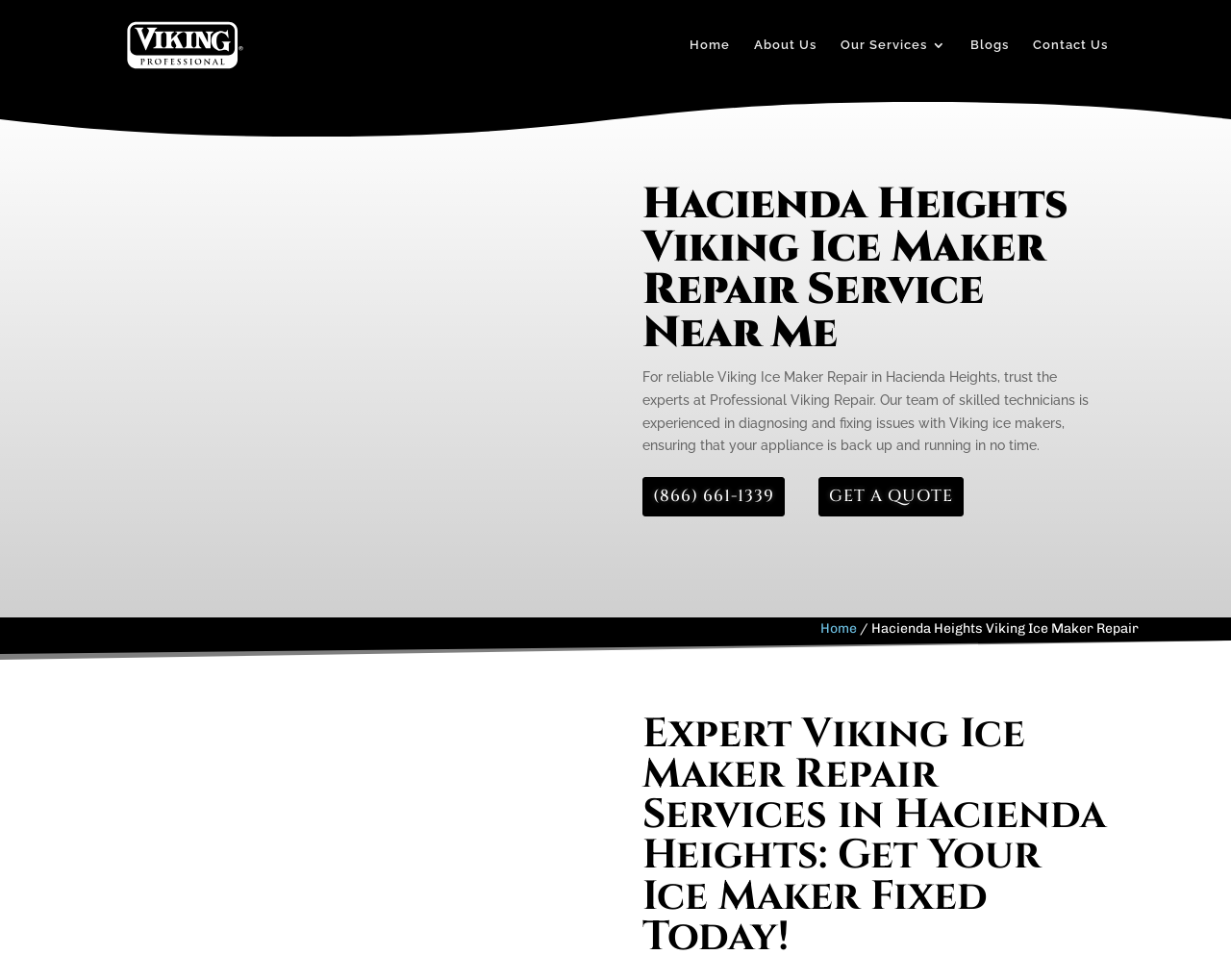What type of appliance does the company repair?
Relying on the image, give a concise answer in one word or a brief phrase.

Viking ice makers